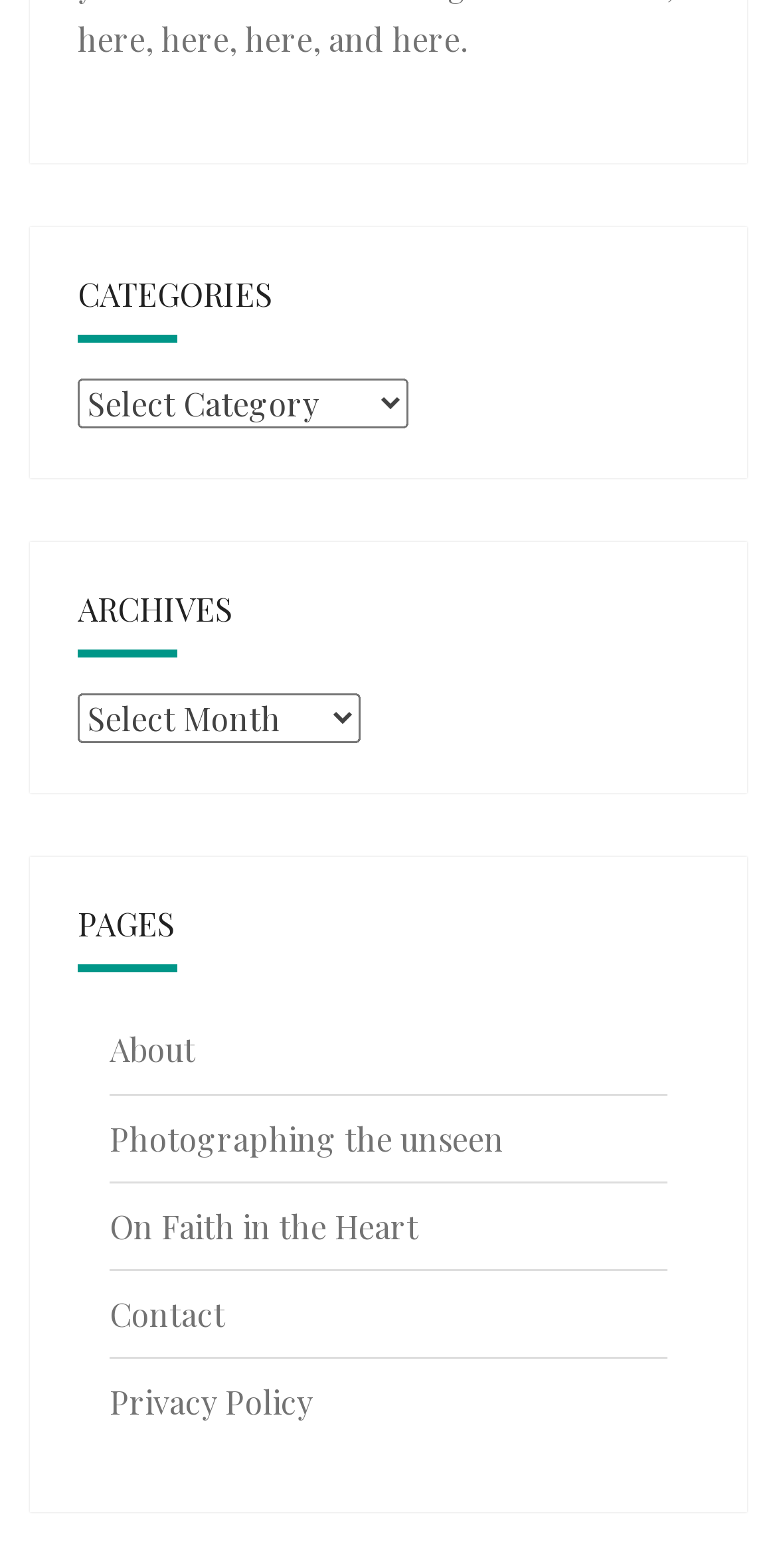Given the element description Privacy Policy, predict the bounding box coordinates for the UI element in the webpage screenshot. The format should be (top-left x, top-left y, bottom-right x, bottom-right y), and the values should be between 0 and 1.

[0.141, 0.881, 0.403, 0.908]